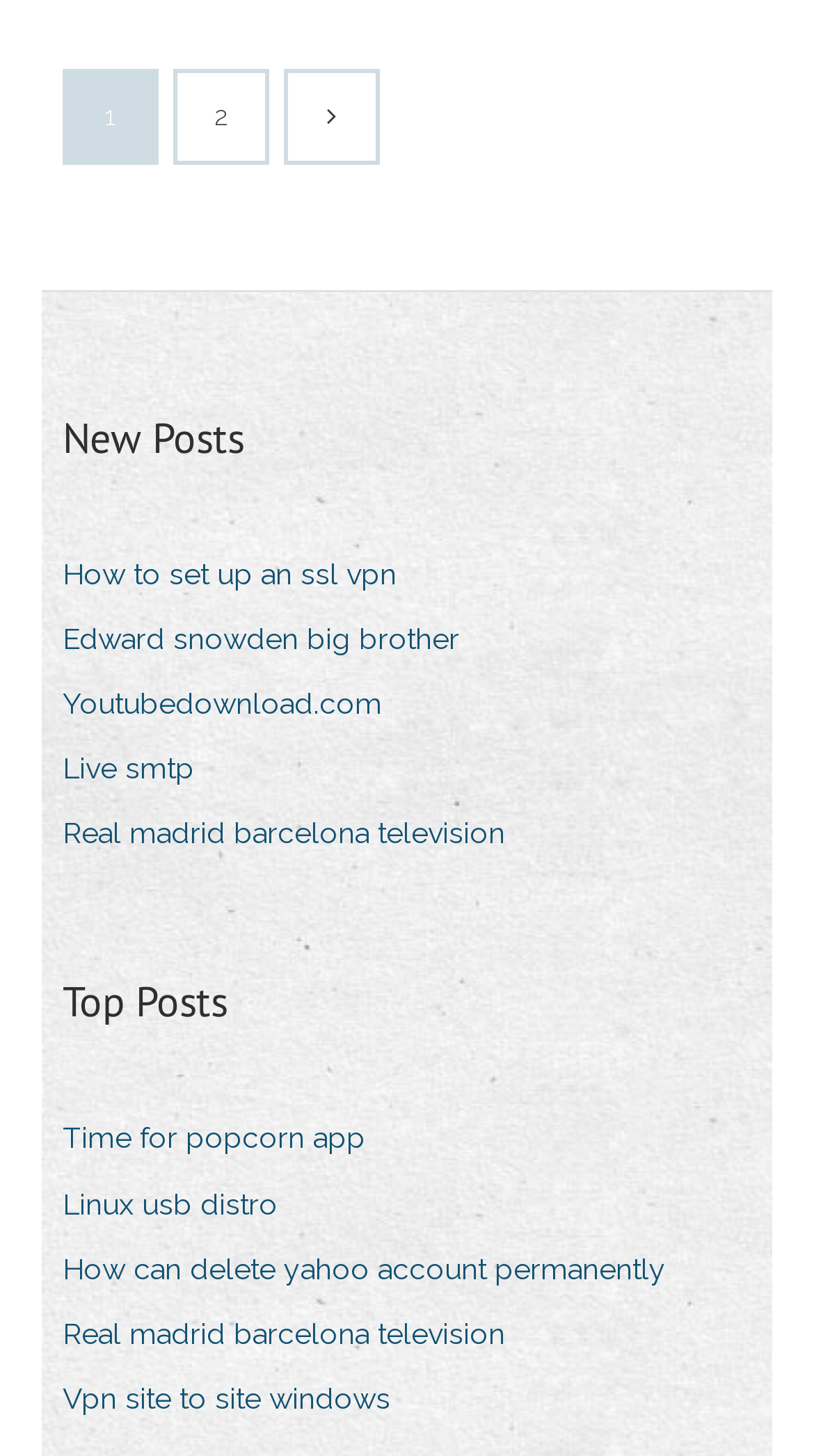Find the bounding box coordinates of the UI element according to this description: "Linux usb distro".

[0.077, 0.808, 0.379, 0.847]